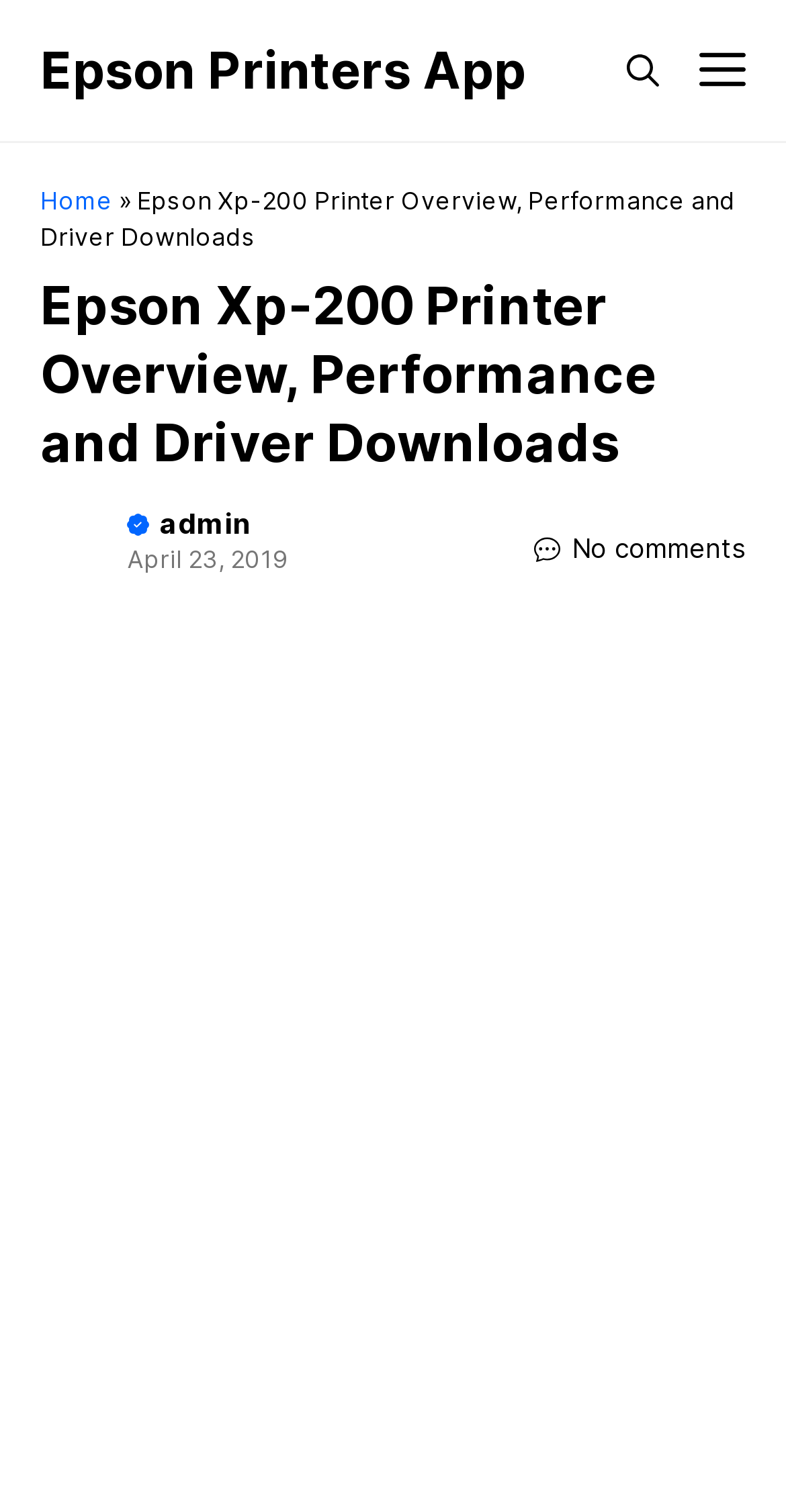Provide your answer in one word or a succinct phrase for the question: 
What is the purpose of the 'Menu' button?

To open a slide-out menu